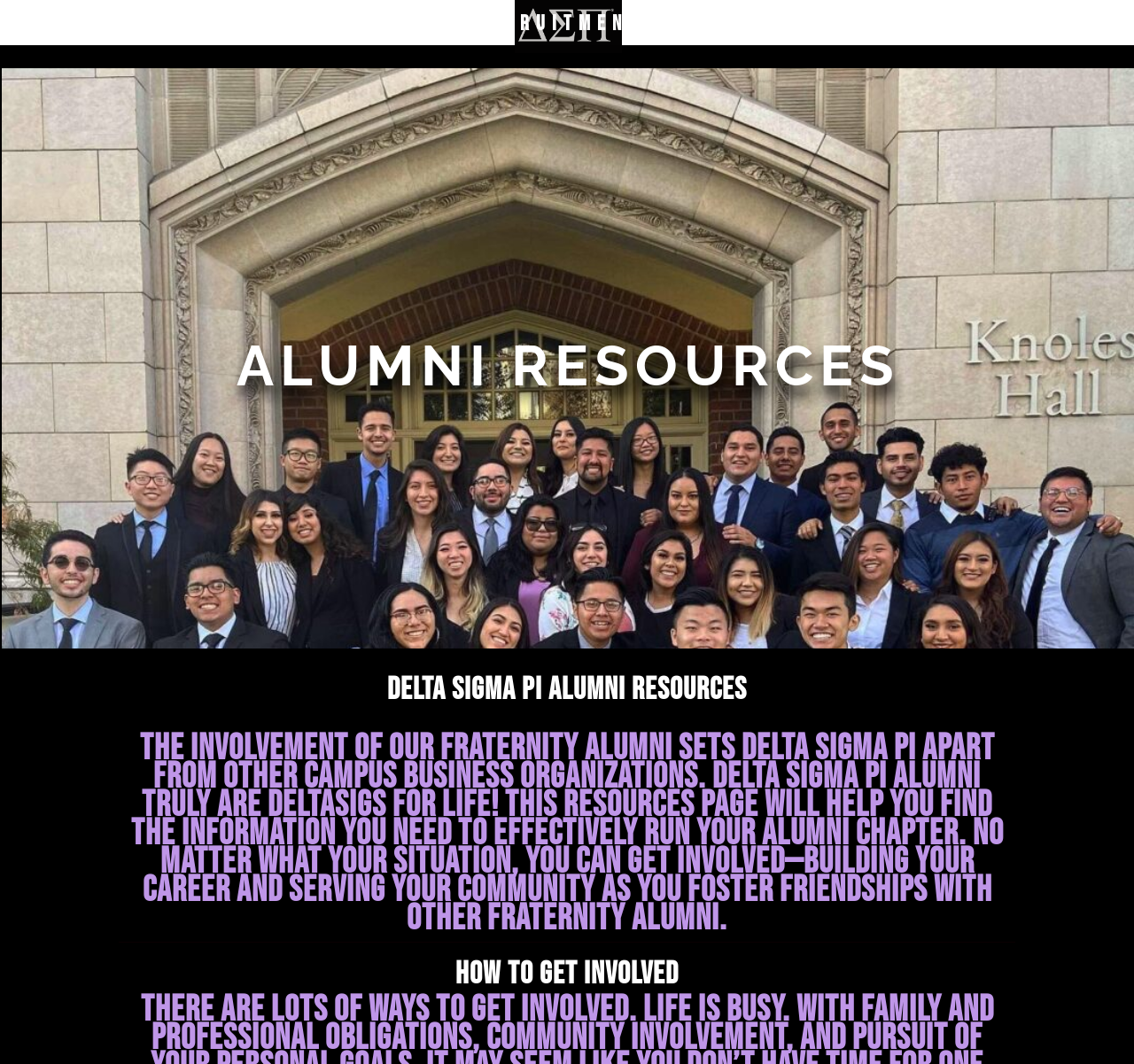Identify the bounding box of the UI component described as: "RECRUITMENT".

[0.418, 0.017, 0.567, 0.043]